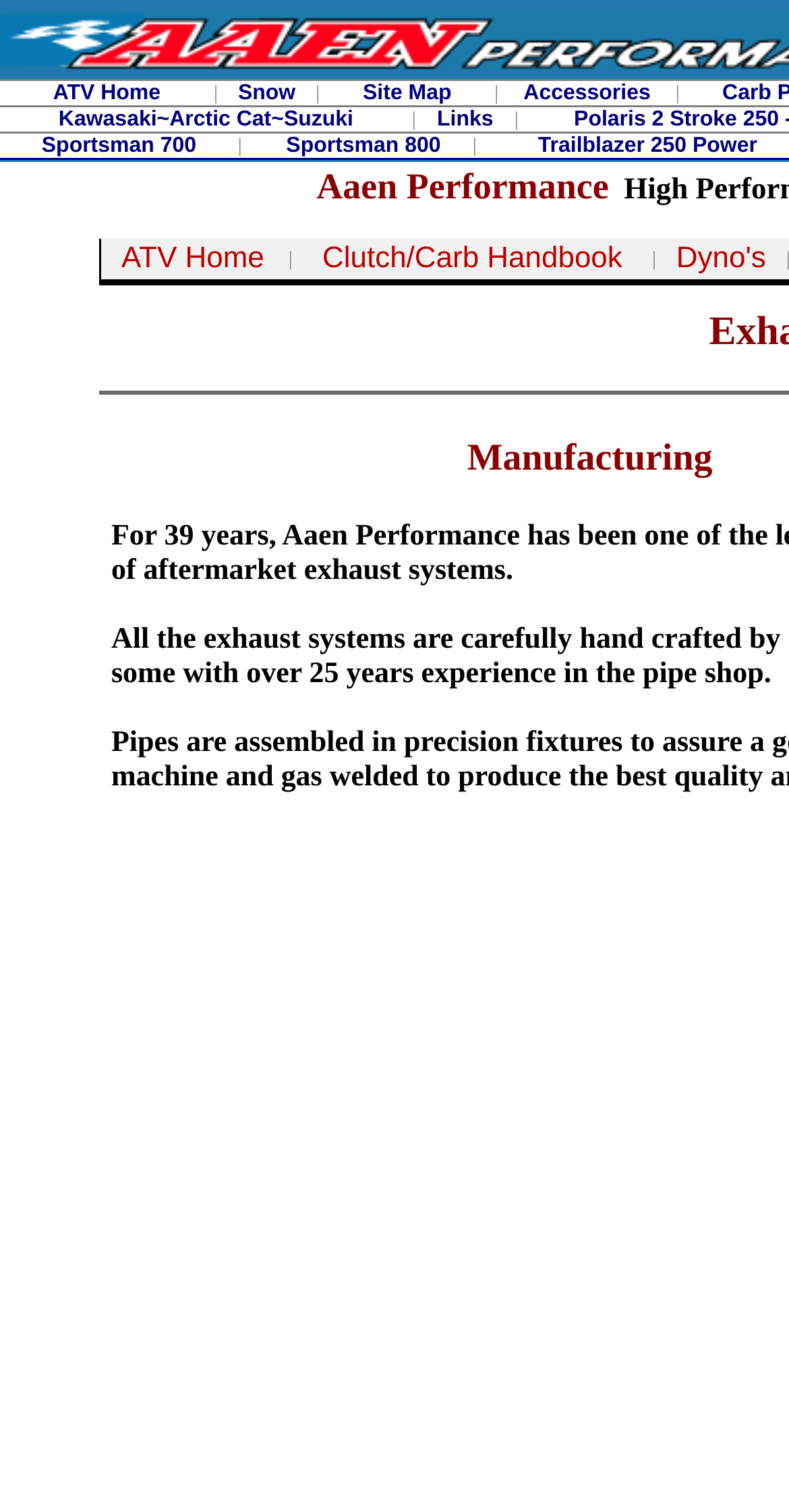What is the category of the 'Sportsman 700' link?
Using the visual information from the image, give a one-word or short-phrase answer.

Snow